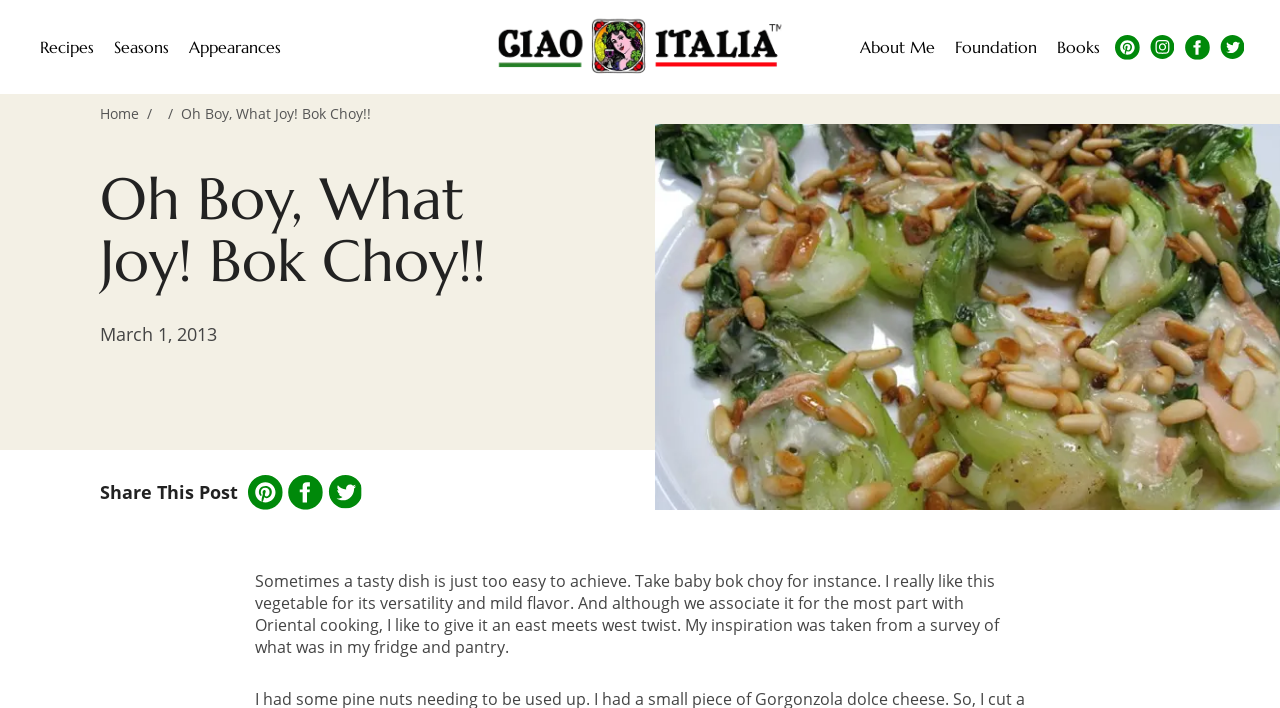Give the bounding box coordinates for the element described by: "Recipes".

[0.023, 0.0, 0.081, 0.133]